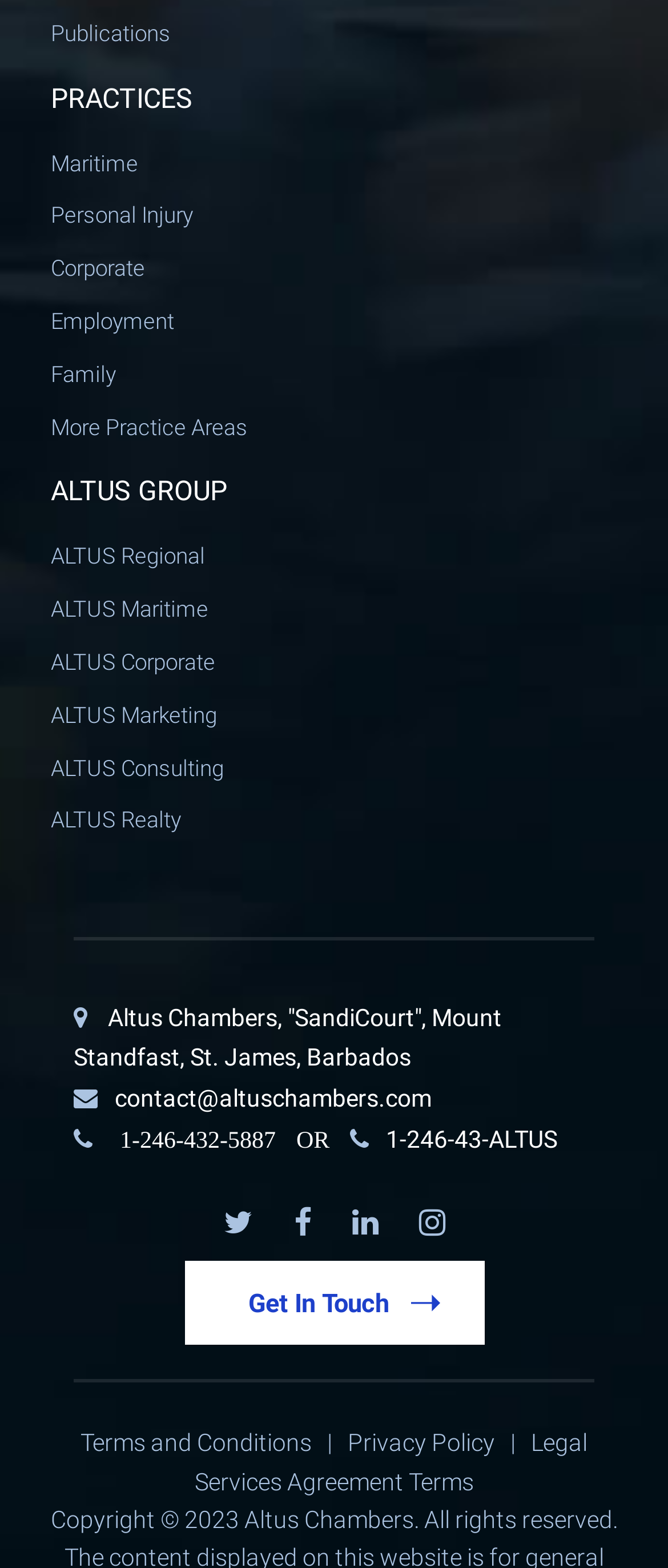Pinpoint the bounding box coordinates of the clickable element needed to complete the instruction: "Navigate to the 'Maritime' practice area". The coordinates should be provided as four float numbers between 0 and 1: [left, top, right, bottom].

[0.076, 0.096, 0.206, 0.112]